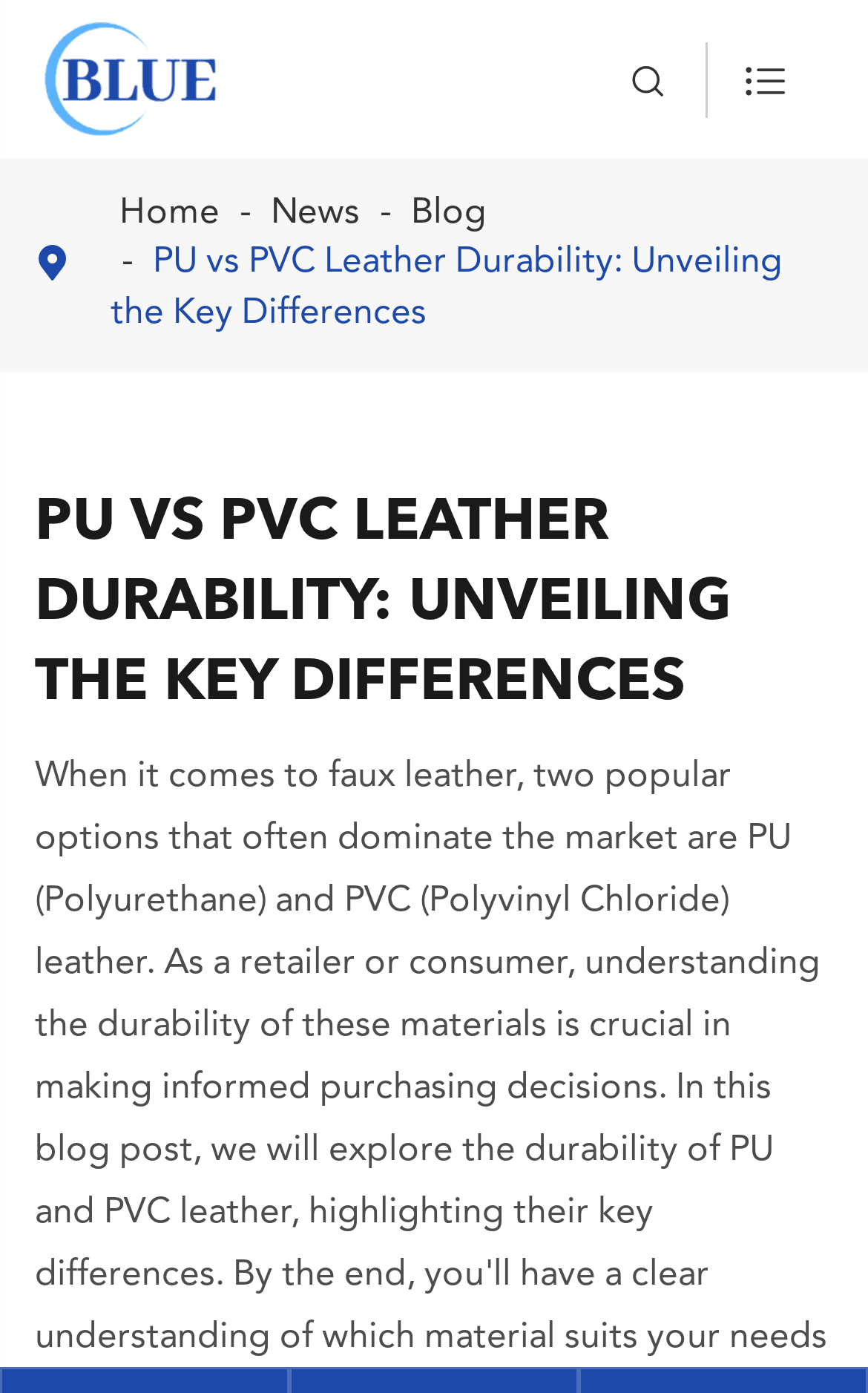What is the position of the 'Blog' link?
Give a one-word or short-phrase answer derived from the screenshot.

Third from the left